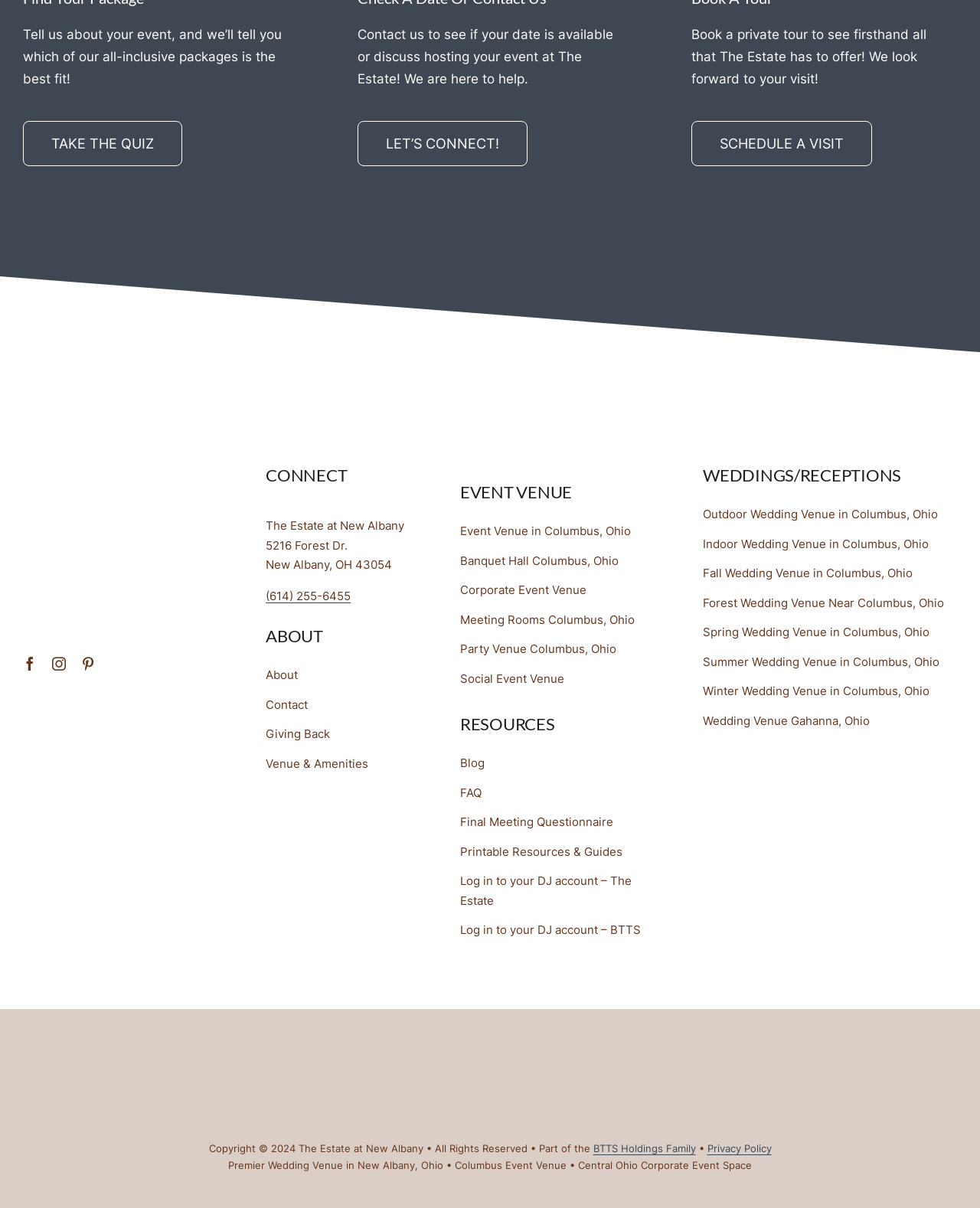What is the location of the venue?
Utilize the image to construct a detailed and well-explained answer.

I found the answer by looking at the 'CONNECT' section of the webpage, where the address is listed as '5216 Forest Dr., New Albany, OH 43054'.